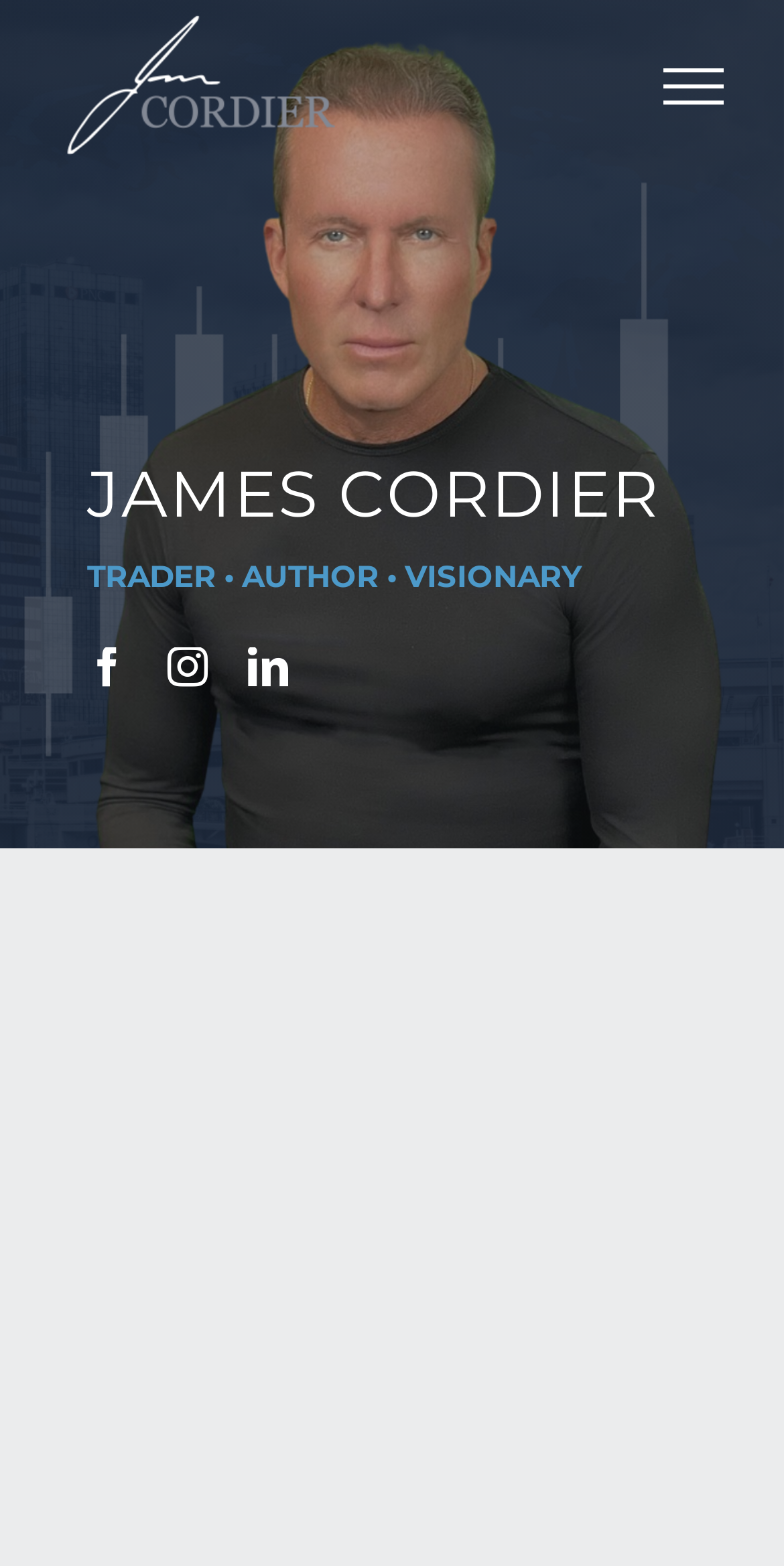How many social media links are available?
Please use the visual content to give a single word or phrase answer.

3